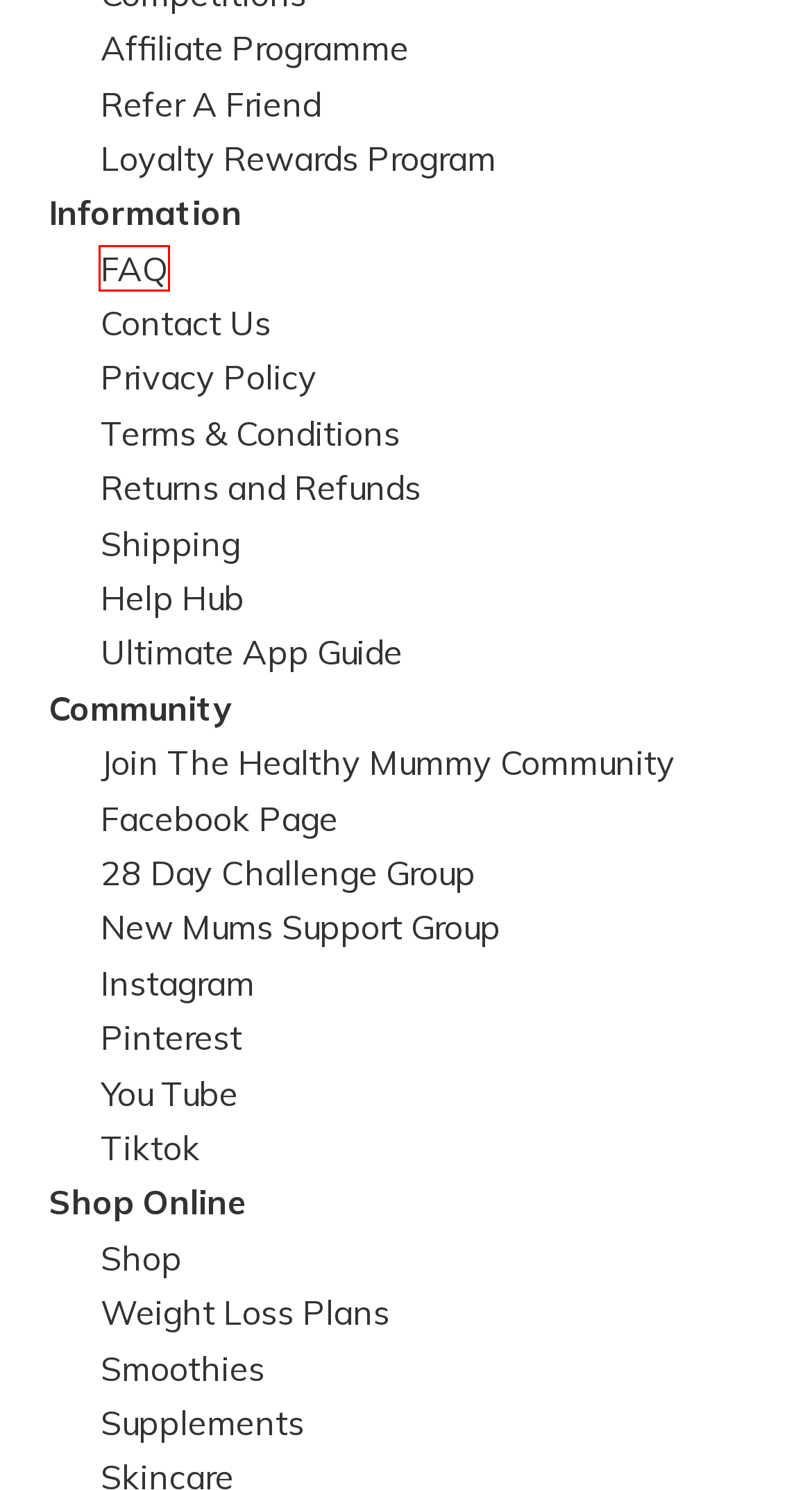Review the screenshot of a webpage that includes a red bounding box. Choose the webpage description that best matches the new webpage displayed after clicking the element within the bounding box. Here are the candidates:
A. Women's Supplements: Boost Your Health & Wellbeing Naturally
B. Healthy Mummy Smoothies & Shakes - The Healthy Mummy
C. Welcome to The Healthy Mummy Loyalty Program
D. Articles to Help - The Healthy Mummy
E. Join The Healthy Mummy Community
F. Post Pregnancy Weight Loss FAQ - The Healthy Mummy
G. Ultimate Guide to The Healthy Mummy App - Maximize Your Results
H. Privacy Policy - The Healthy Mummy

F